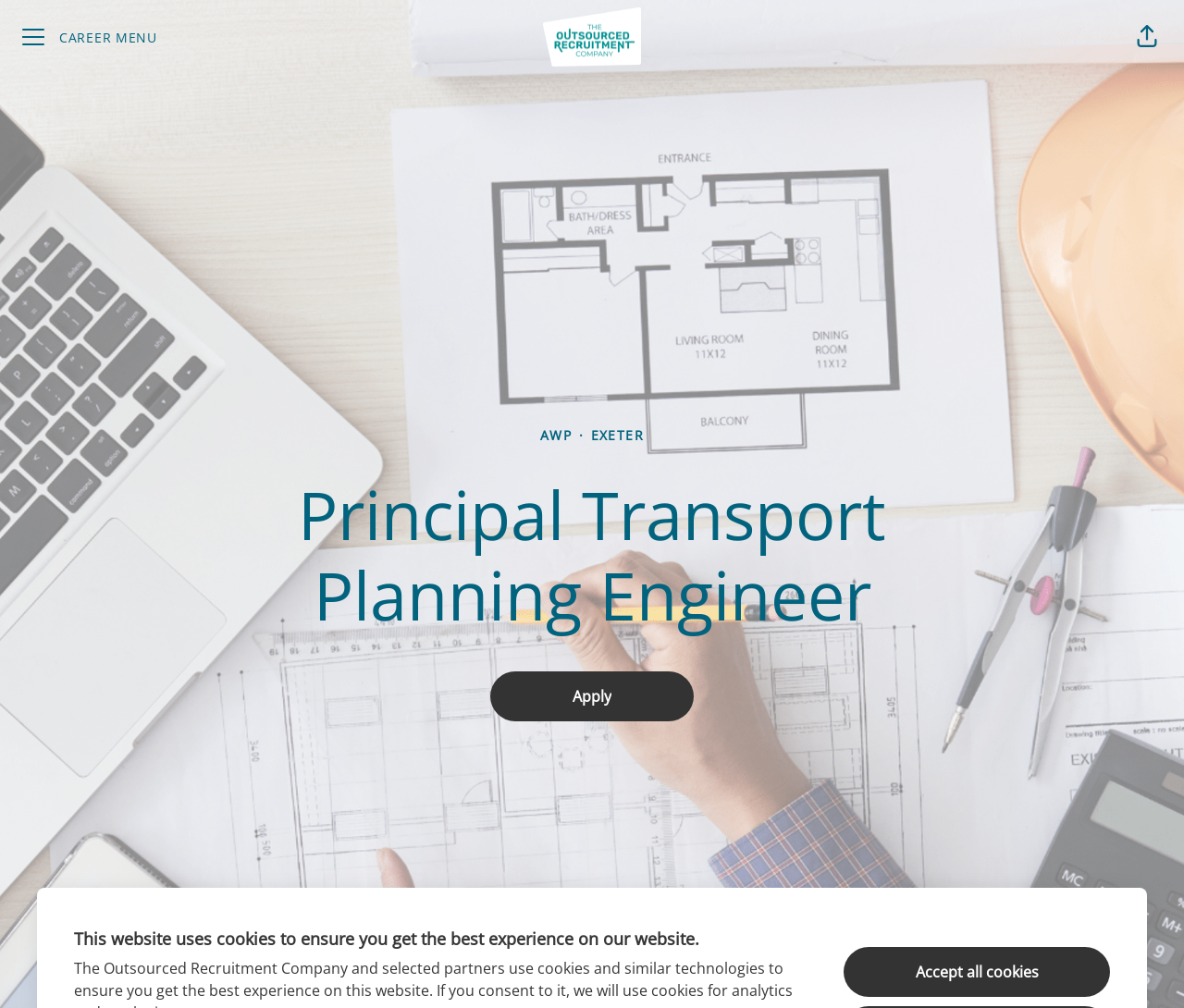What is the company name associated with the career site?
Can you provide an in-depth and detailed response to the question?

I determined the company name by looking at the link element with the text 'The Outsourced Recruitment Company career site' which is located at coordinates [0.459, 0.004, 0.541, 0.07]. This link is a prominent element on the page, indicating that it is the company name associated with the career site.